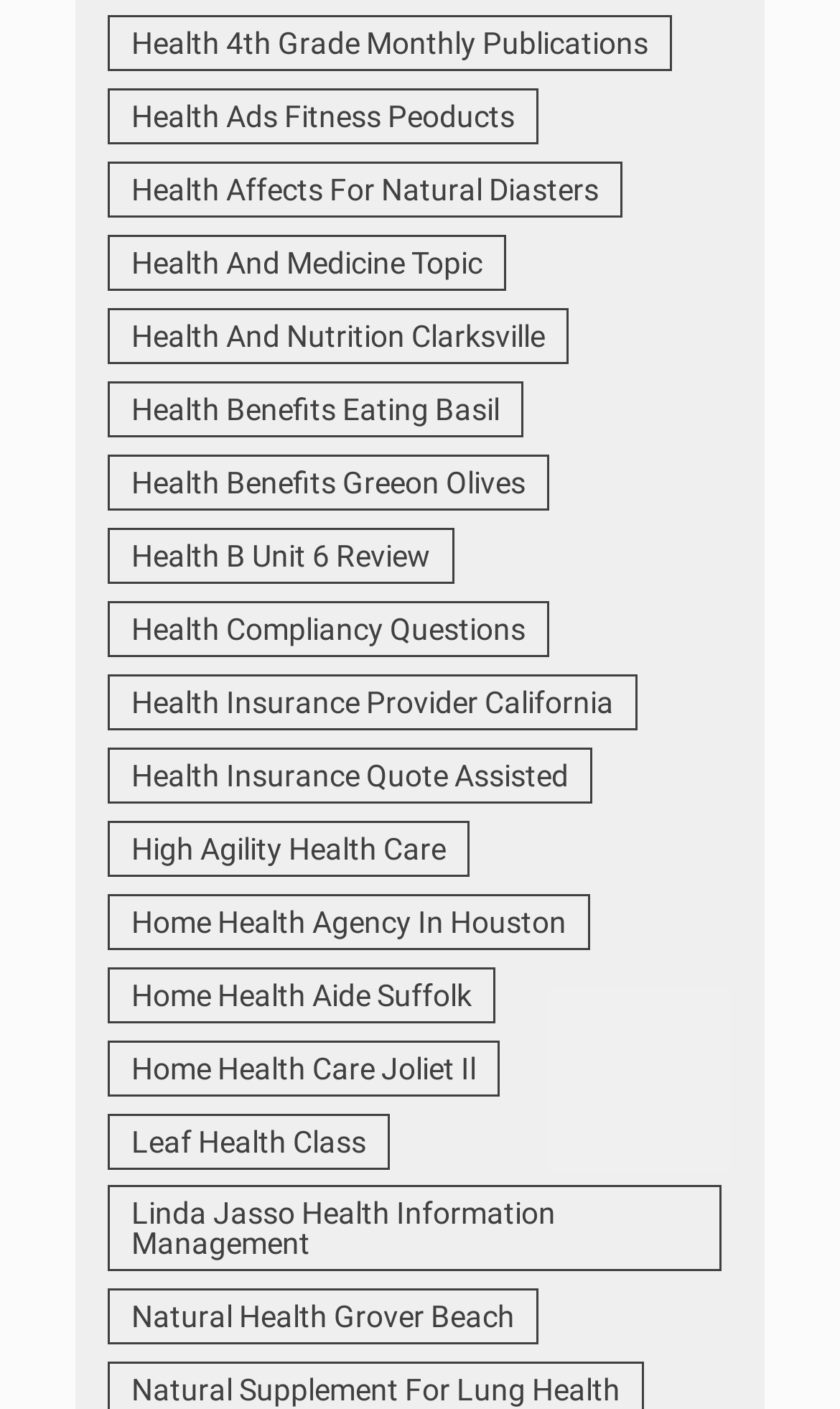How many health-related topics are listed?
Use the screenshot to answer the question with a single word or phrase.

29